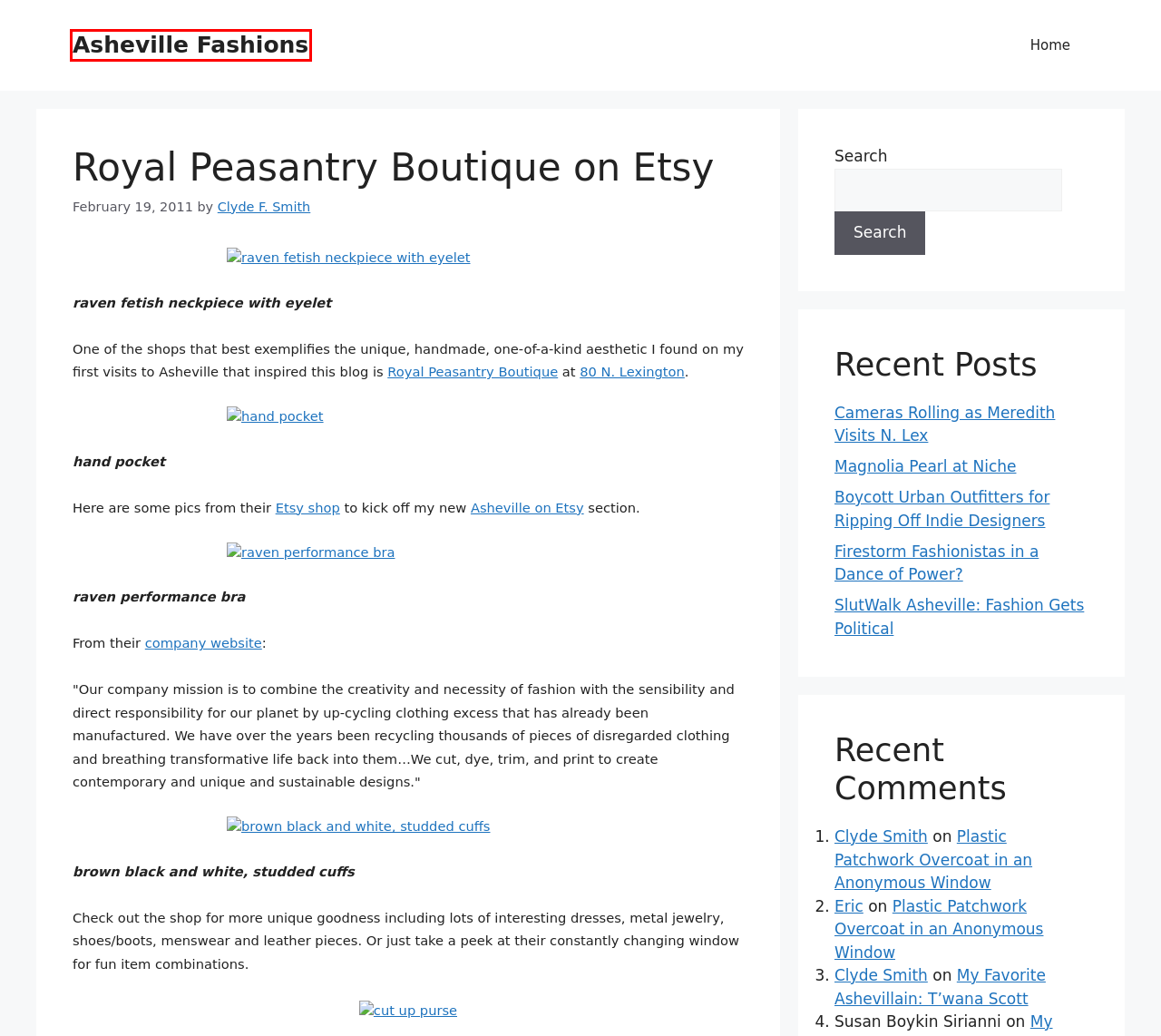You have a screenshot of a webpage with a red bounding box around a UI element. Determine which webpage description best matches the new webpage that results from clicking the element in the bounding box. Here are the candidates:
A. SlutWalk Asheville: Fashion Gets Political - Asheville Fashions
B. Boycott Urban Outfitters for Ripping Off Indie Designers - Asheville Fashions
C. Eric-Blues  writing, publishing, dreaming & other stuff
D. Firestorm Fashionistas in a Dance of Power? - Asheville Fashions
E. Cameras Rolling as Meredith Visits N. Lex - Asheville Fashions
F. Magnolia Pearl at Niche - Asheville Fashions
G. My Favorite Ashevillain: T'wana Scott - Asheville Fashions
H. Asheville Fashions -

H